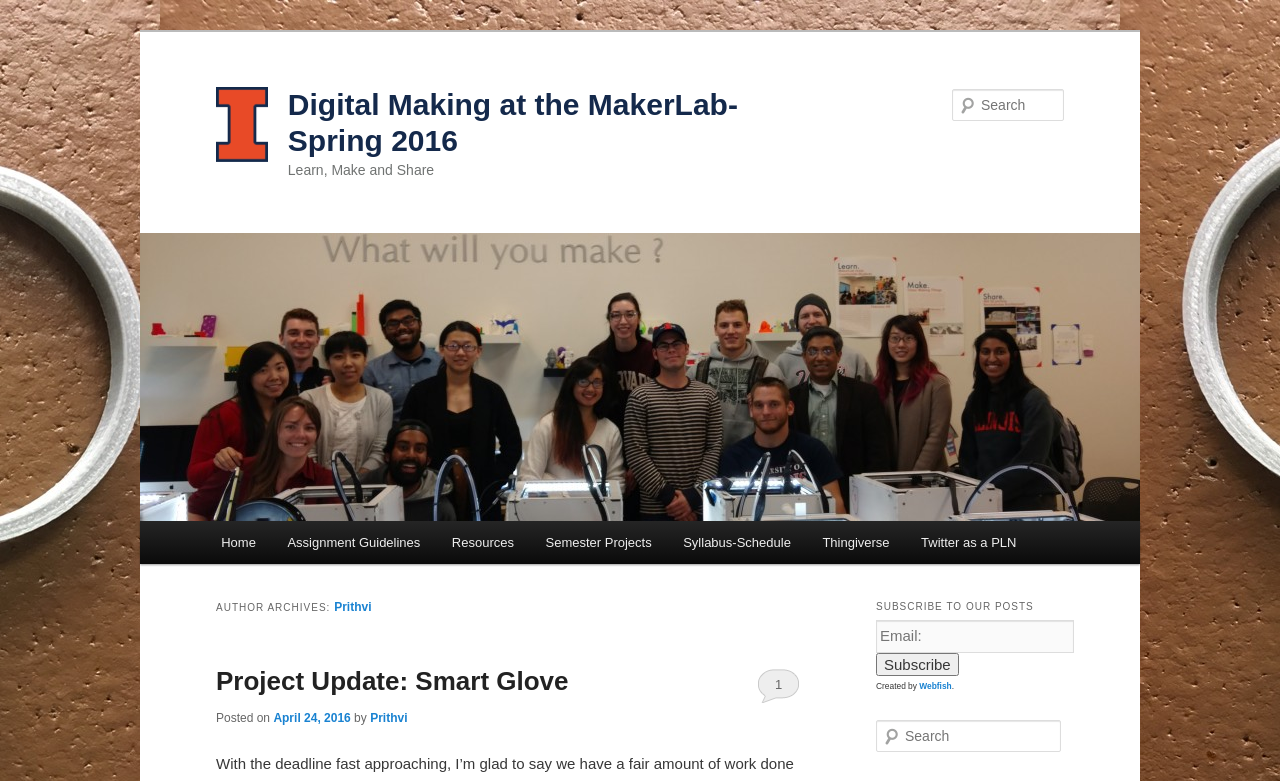What is the name of the author?
Based on the image, provide a one-word or brief-phrase response.

Prithvi